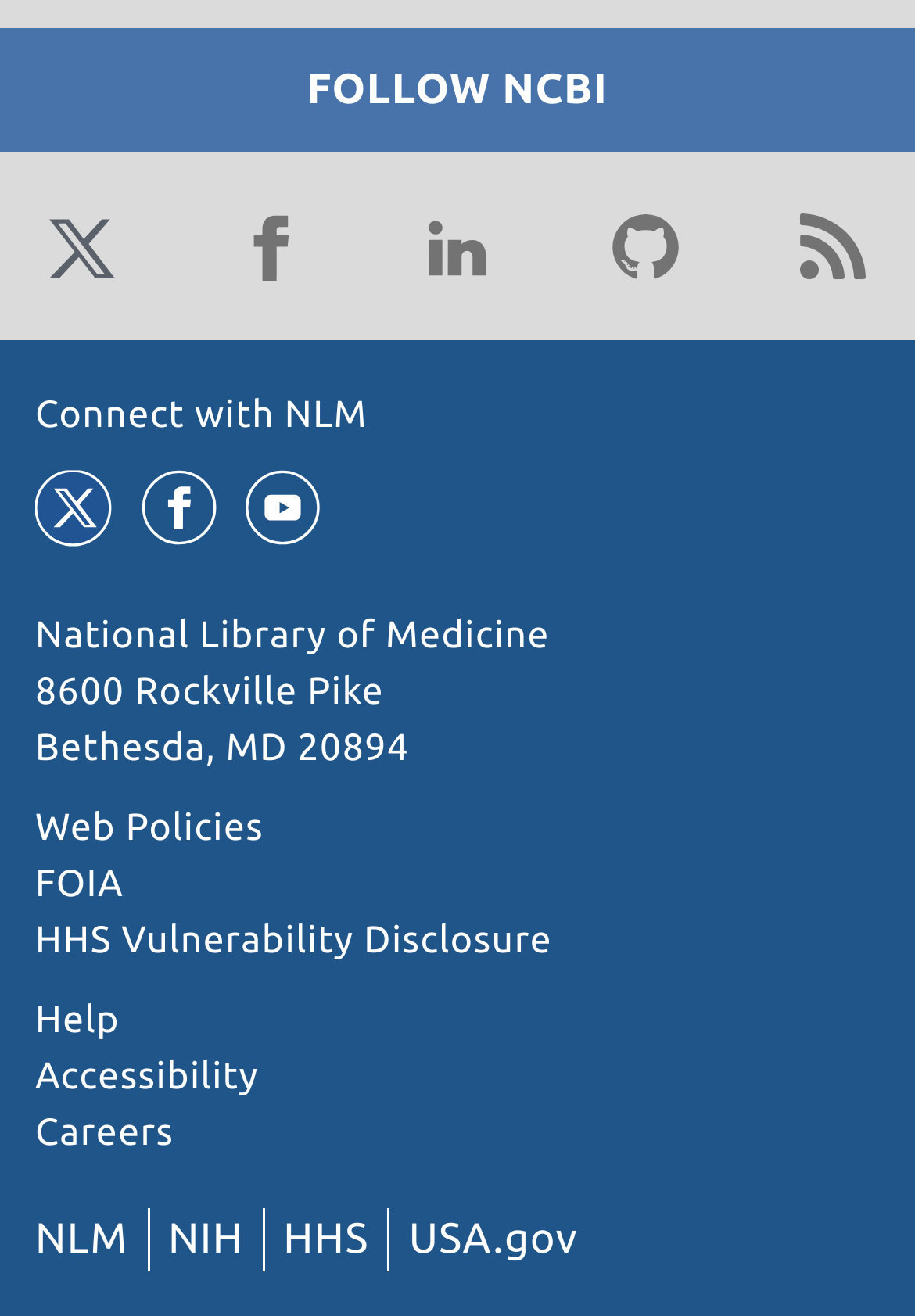Locate the bounding box coordinates of the area where you should click to accomplish the instruction: "View Web Policies".

[0.038, 0.614, 0.288, 0.646]